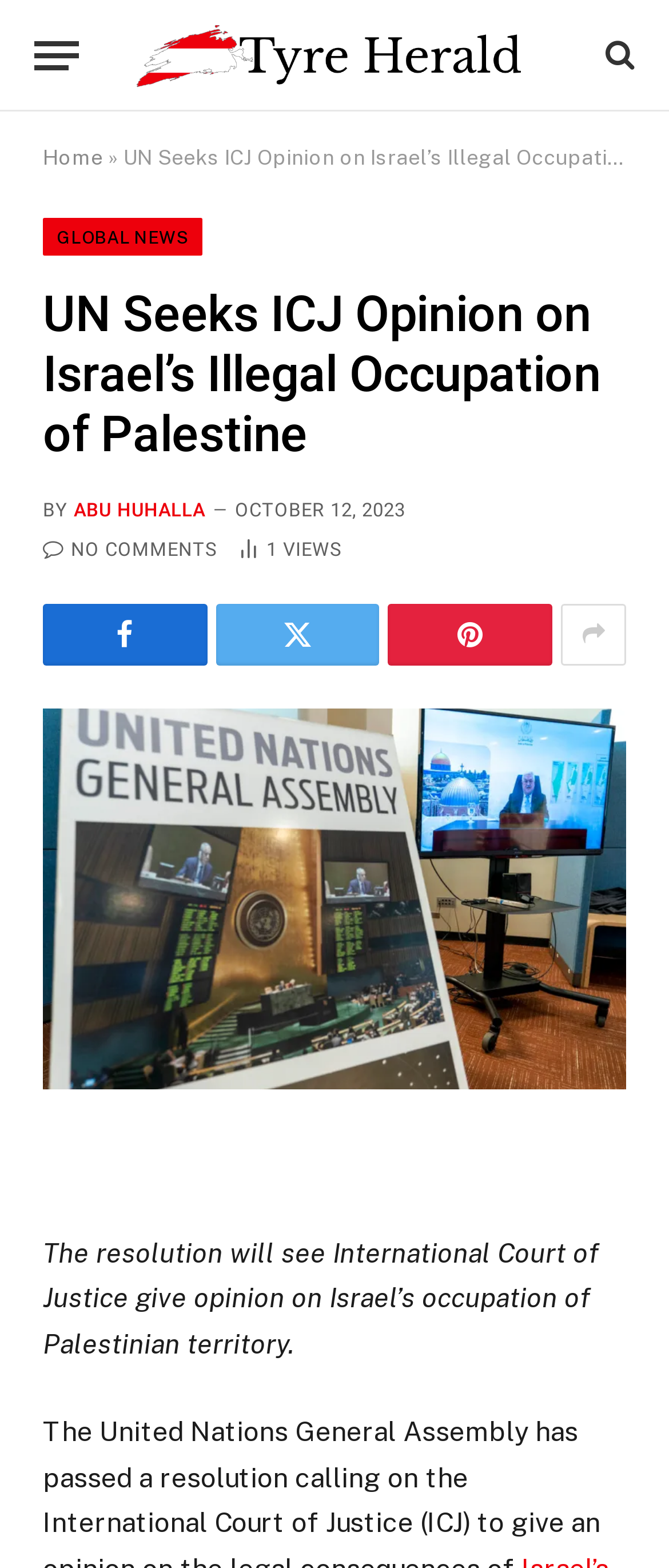Provide a comprehensive description of the webpage.

The webpage is about a news article titled "UN Seeks ICJ Opinion on Israel’s Illegal Occupation of Palestine" from the Tyre Herald. At the top left, there is a button labeled "Menu" and a link to the Tyre Herald website, accompanied by a small image of the Tyre Herald logo. To the right of these elements, there is a link with a search icon.

Below the top elements, there are several links and buttons. On the left, there are links to "Home" and "GLOBAL NEWS", separated by a right-pointing arrow symbol. The main article title is a heading that spans most of the width of the page, followed by the author's name, "ABU HUHALLA", and the publication date, "OCTOBER 12, 2023".

Underneath the article title, there are several links and icons, including a comment count, an article view count, and social media sharing buttons. The main article content is a large block of text that summarizes the news, stating that the United Nations General Assembly has passed a resolution calling on the International Court of Justice to give an opinion on the legal consequences of Israel’s illegal occupation of Palestinian territory.

There is a large image associated with the article, which takes up most of the width of the page. At the bottom of the page, there are several links to related articles or topics, including a link to the same article title.